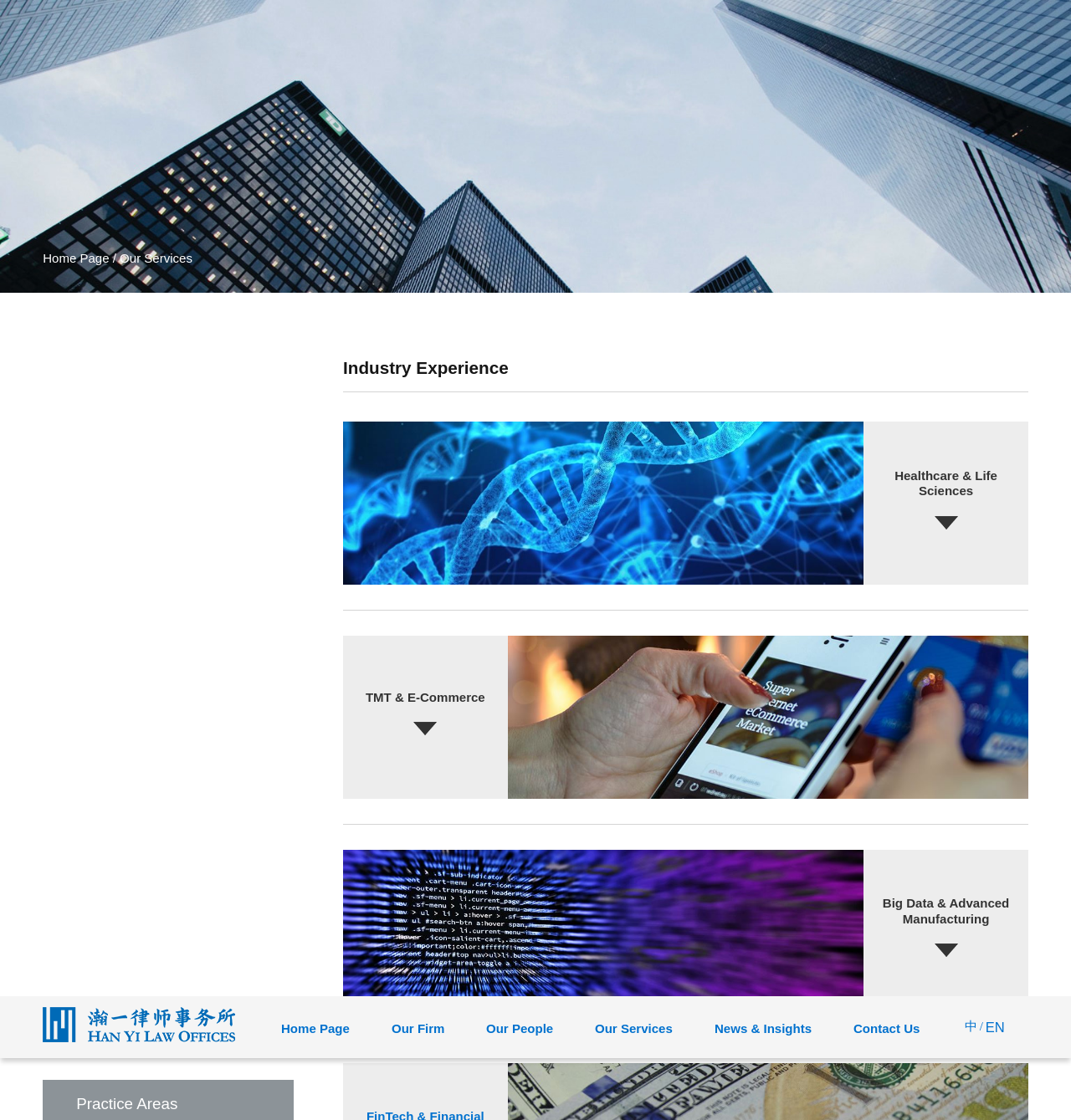Please respond to the question using a single word or phrase:
What are the practice areas of the law office?

Multiple areas